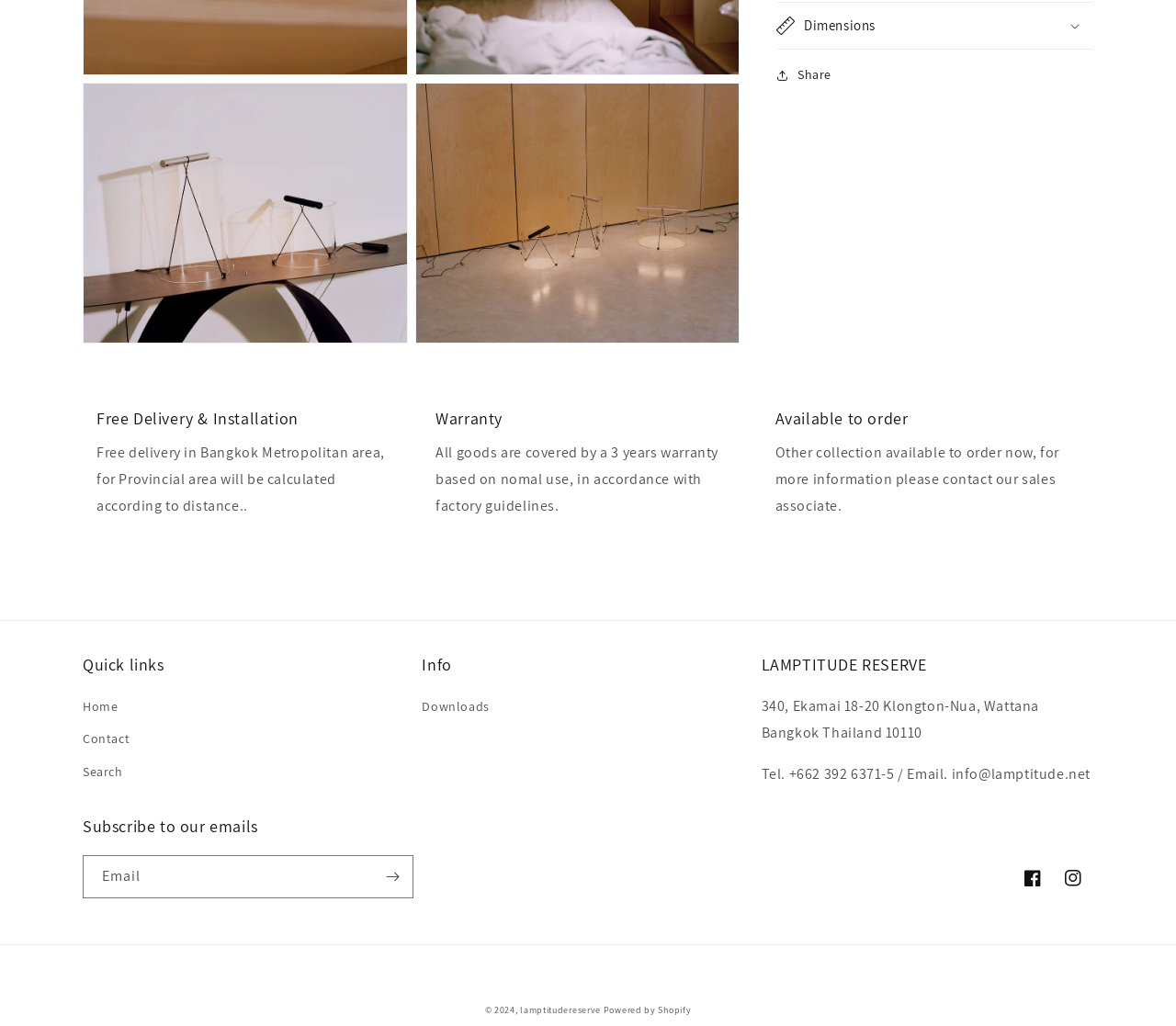Please specify the bounding box coordinates of the clickable section necessary to execute the following command: "Expand Dimensions".

[0.66, 0.003, 0.93, 0.048]